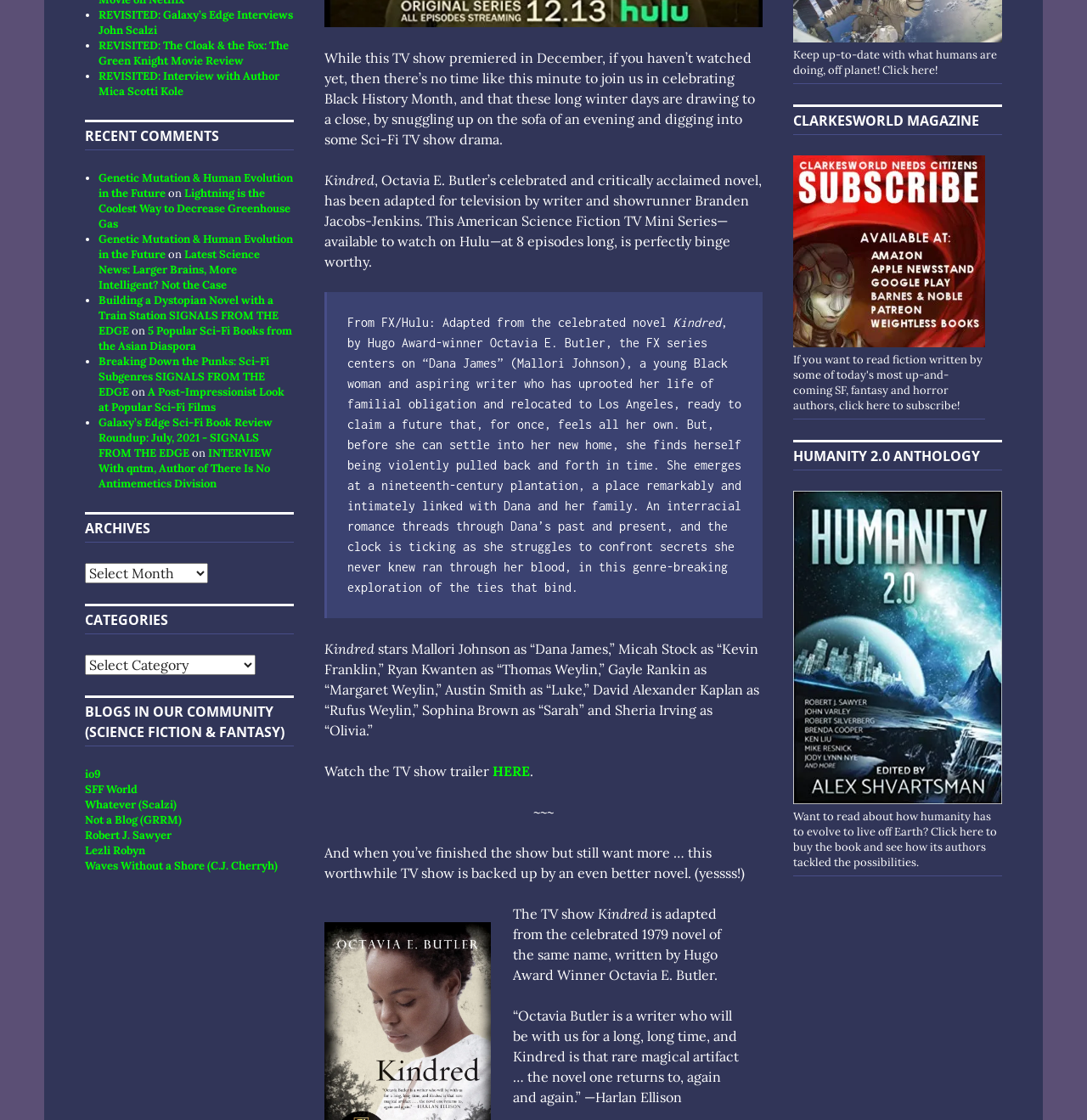Locate the bounding box for the described UI element: "alt="Bay Area Floors"". Ensure the coordinates are four float numbers between 0 and 1, formatted as [left, top, right, bottom].

None